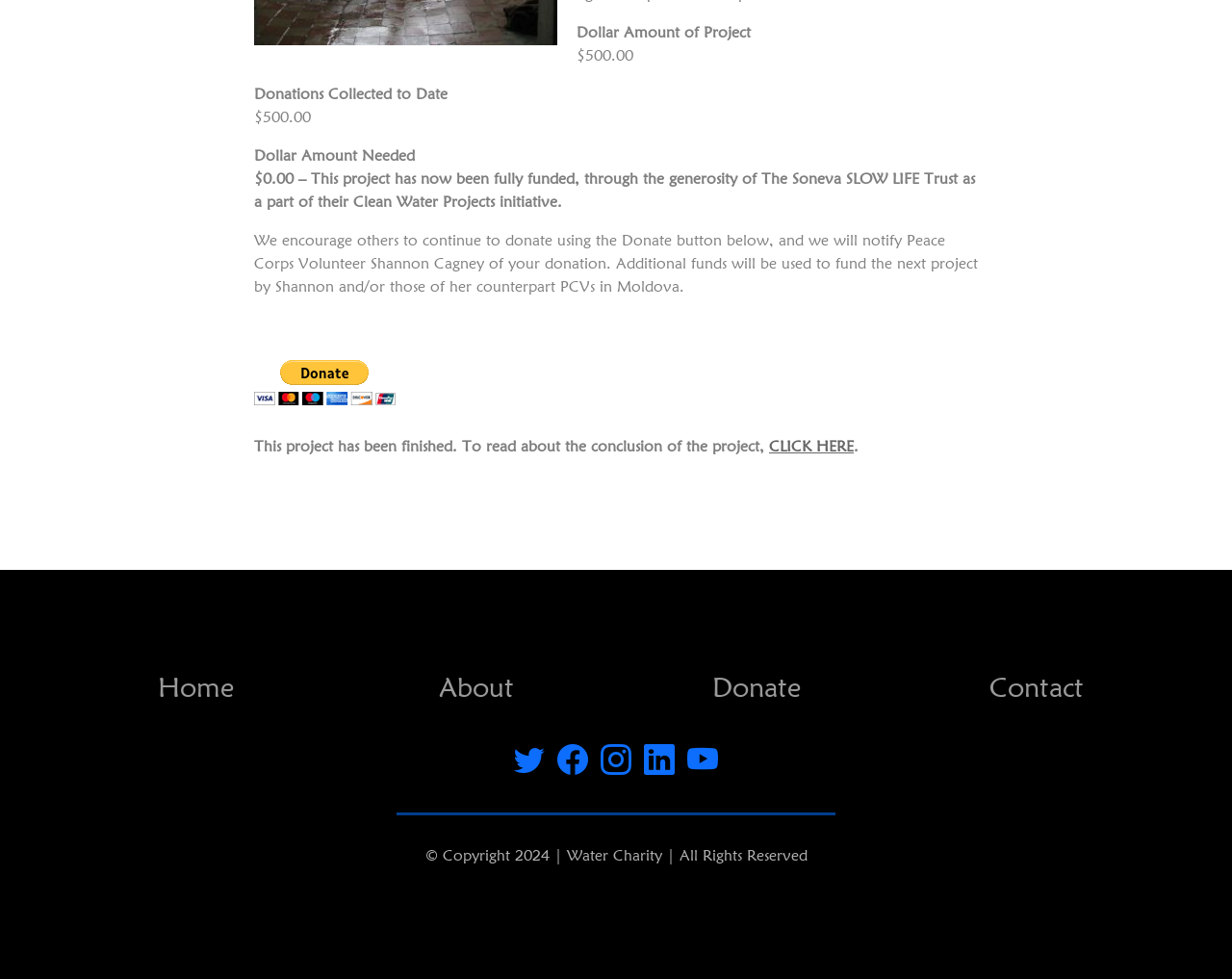What is the current dollar amount of the project?
From the image, provide a succinct answer in one word or a short phrase.

$500.00